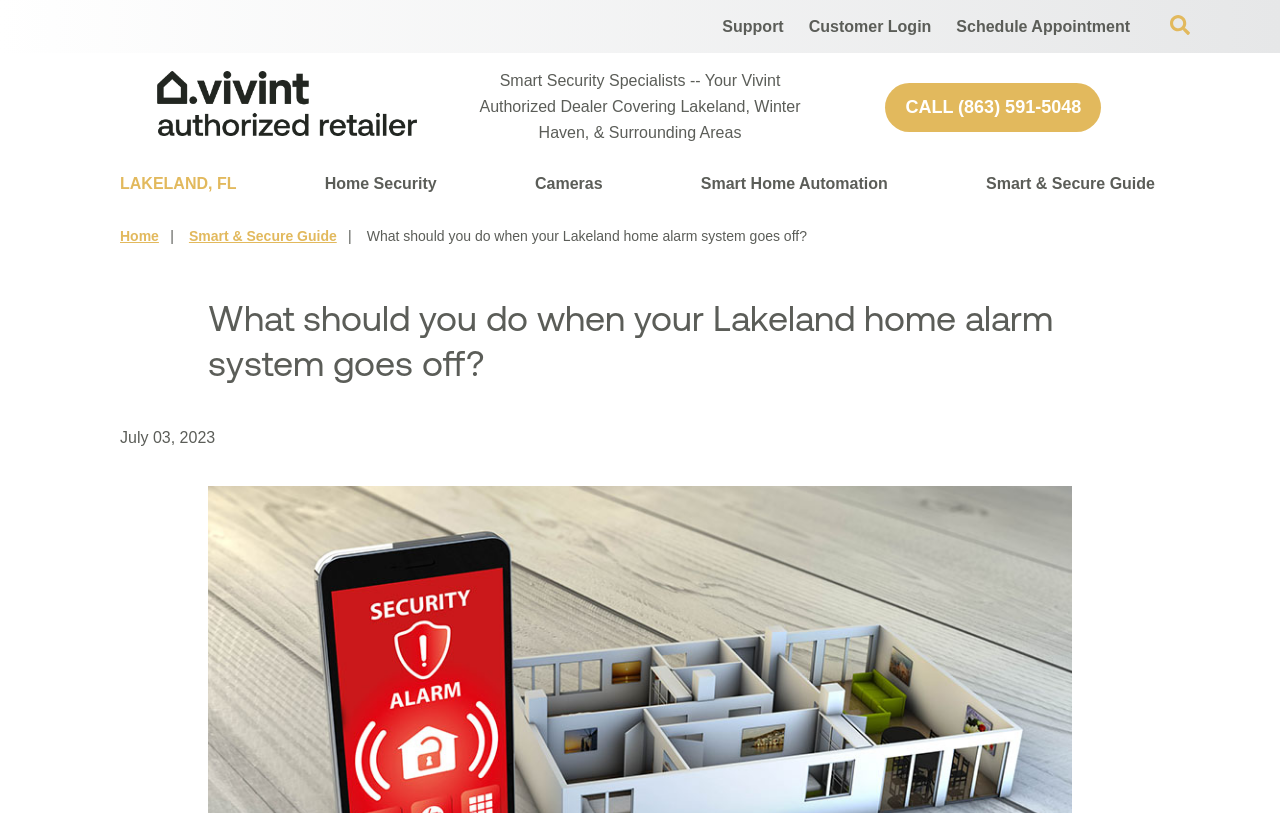Please determine the bounding box coordinates of the section I need to click to accomplish this instruction: "Call (863) 591-5048".

[0.692, 0.101, 0.86, 0.162]